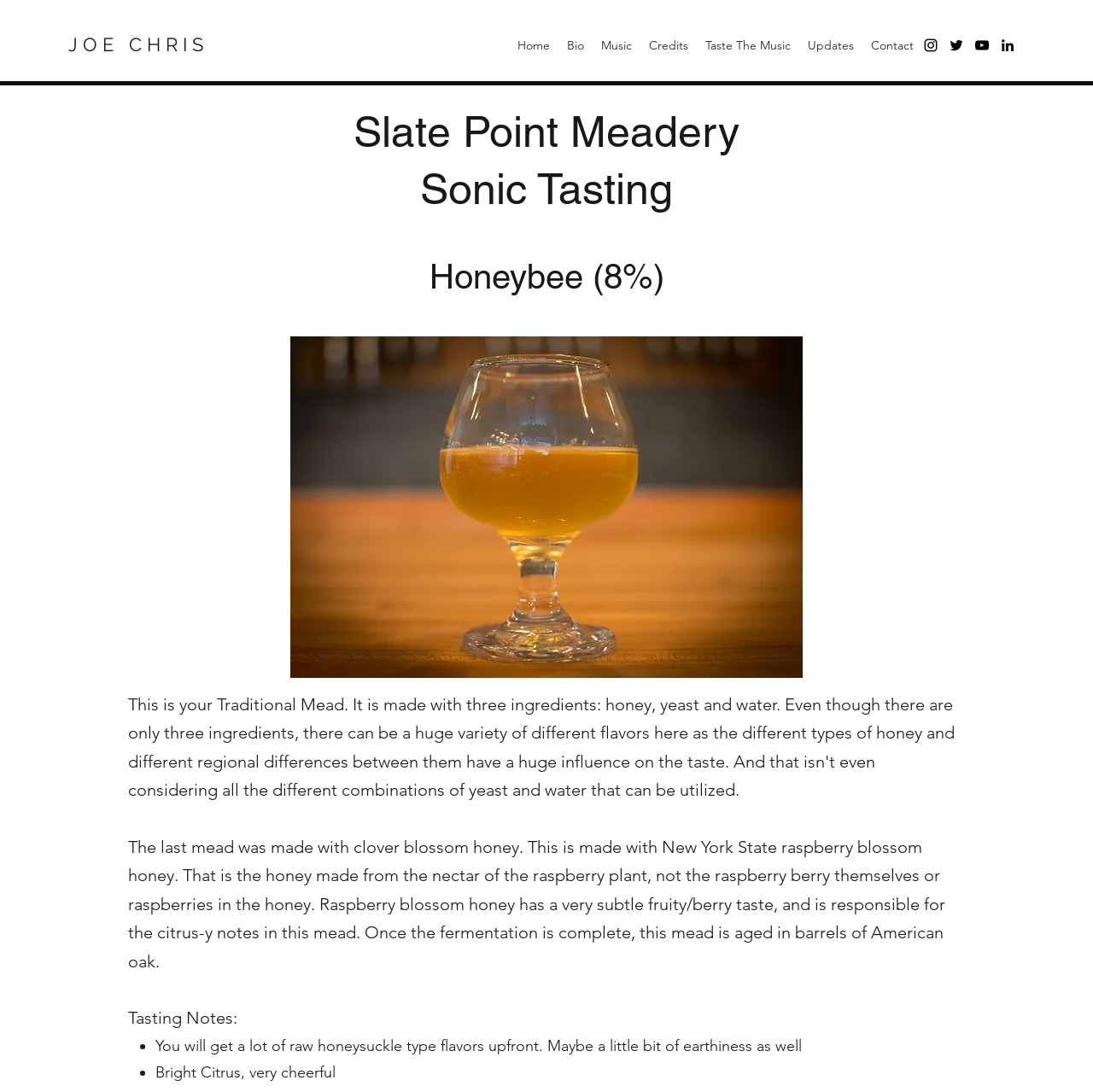Locate the bounding box coordinates of the region to be clicked to comply with the following instruction: "Click on the 'Share this:' button". The coordinates must be four float numbers between 0 and 1, in the form [left, top, right, bottom].

None